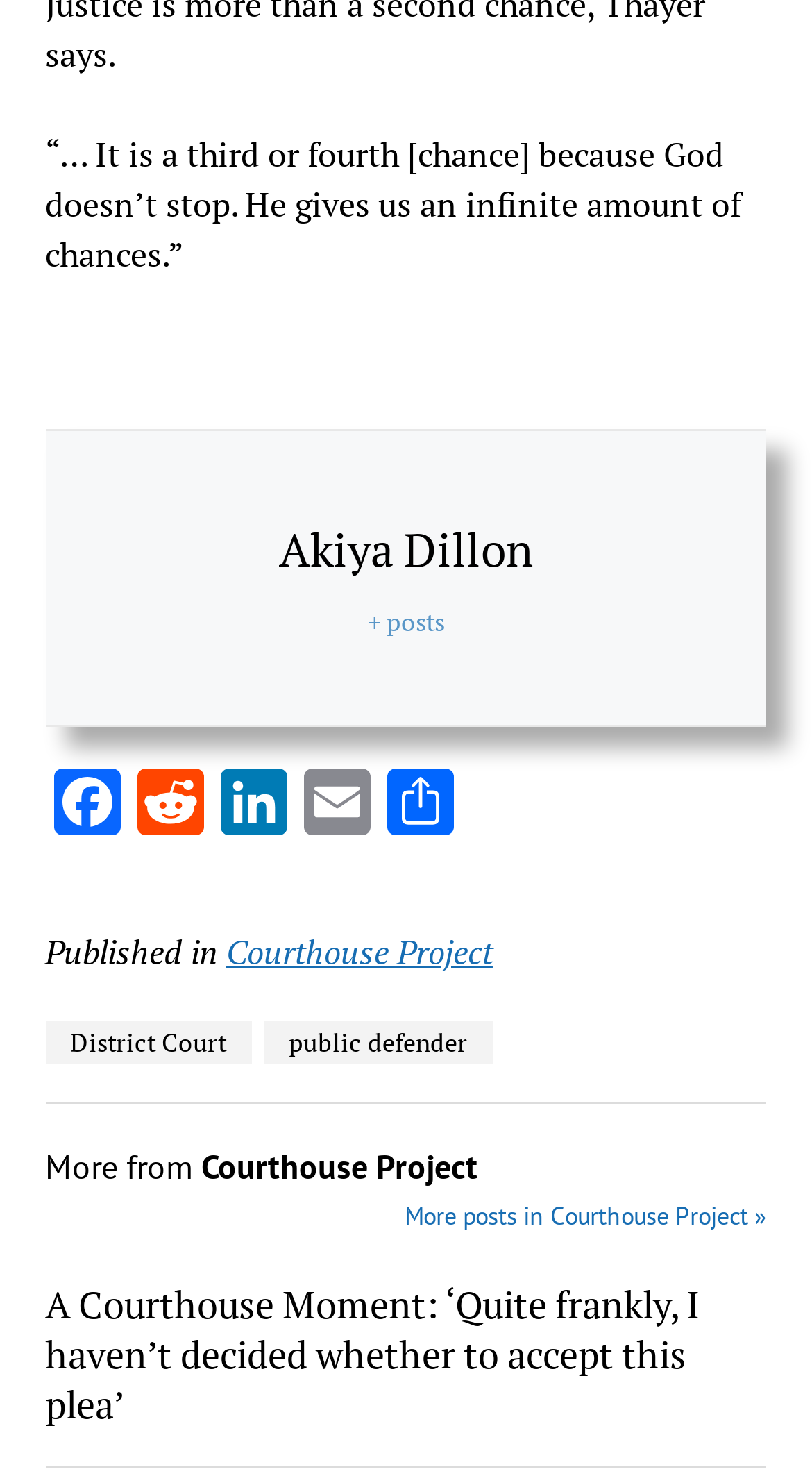Given the element description: "District Court", predict the bounding box coordinates of the UI element it refers to, using four float numbers between 0 and 1, i.e., [left, top, right, bottom].

[0.056, 0.691, 0.309, 0.721]